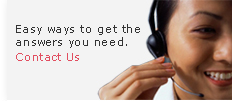What color is the 'Contact Us' phrase?
Based on the image, answer the question in a detailed manner.

The 'Contact Us' phrase is highlighted in red, which draws attention to the importance of reaching out to the organization for help or inquiries, emphasizing accessibility and encouraging immediate communication.